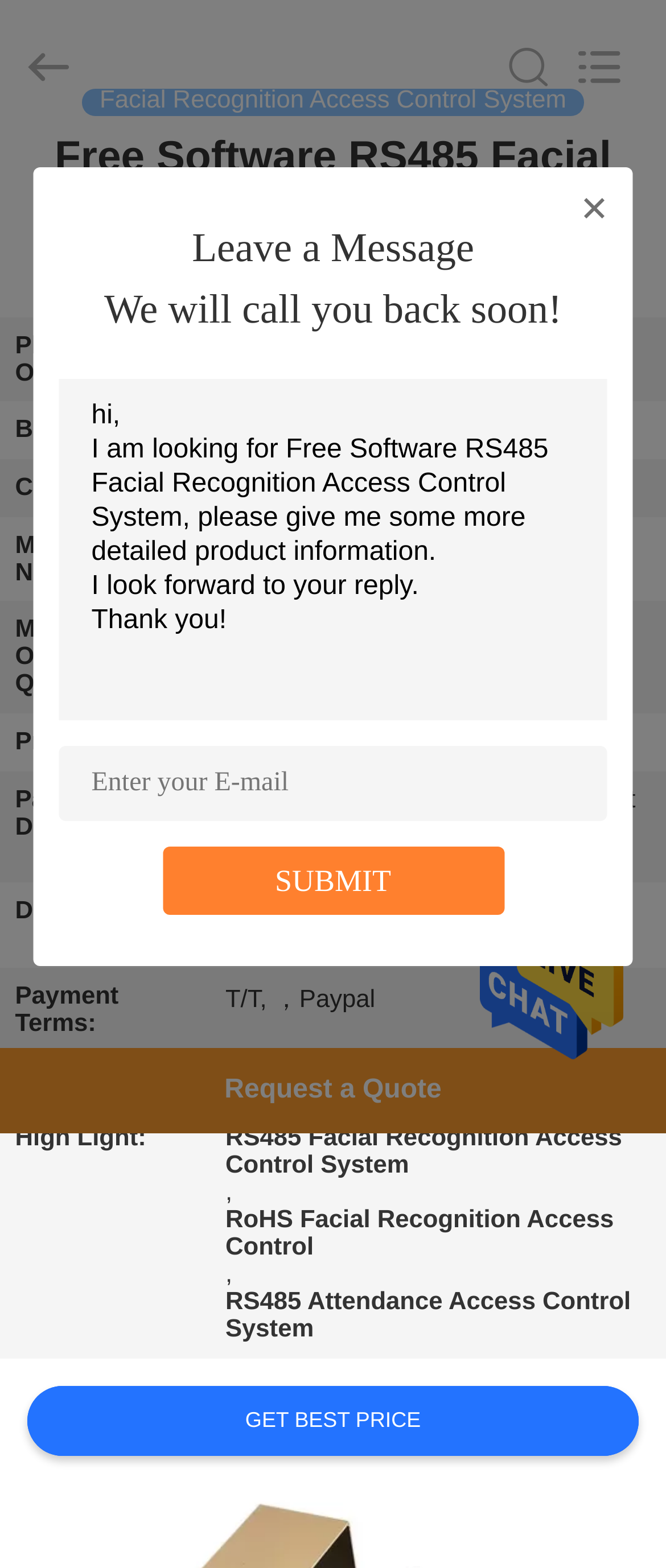What is the payment term for this product?
From the details in the image, answer the question comprehensively.

I found the answer by looking at the table on the webpage, specifically the row with the header 'Payment Terms:' and the corresponding grid cell that says 'T/T, Paypal'.